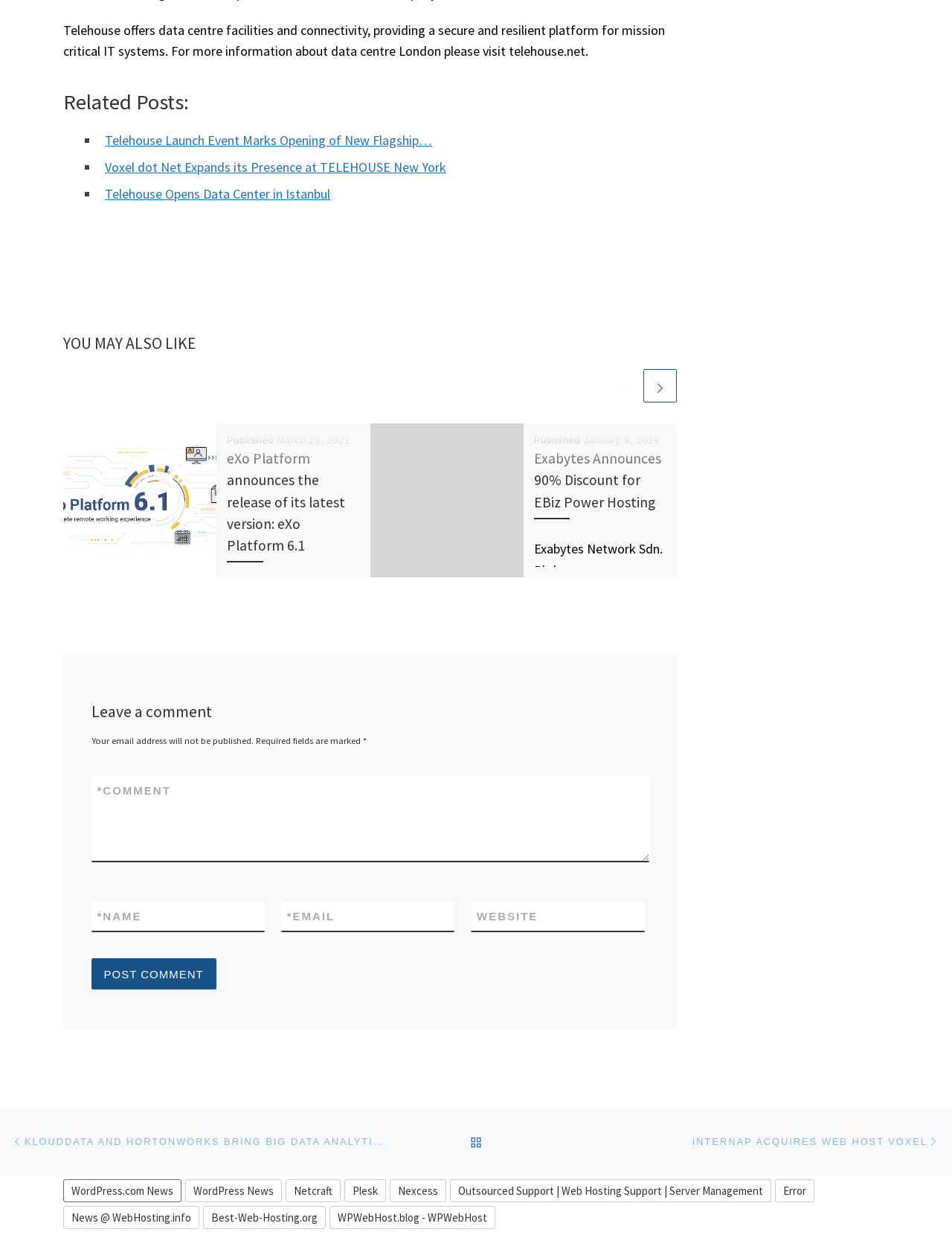Provide a short, one-word or phrase answer to the question below:
What is the company that announces the release of its latest version?

eXo Platform